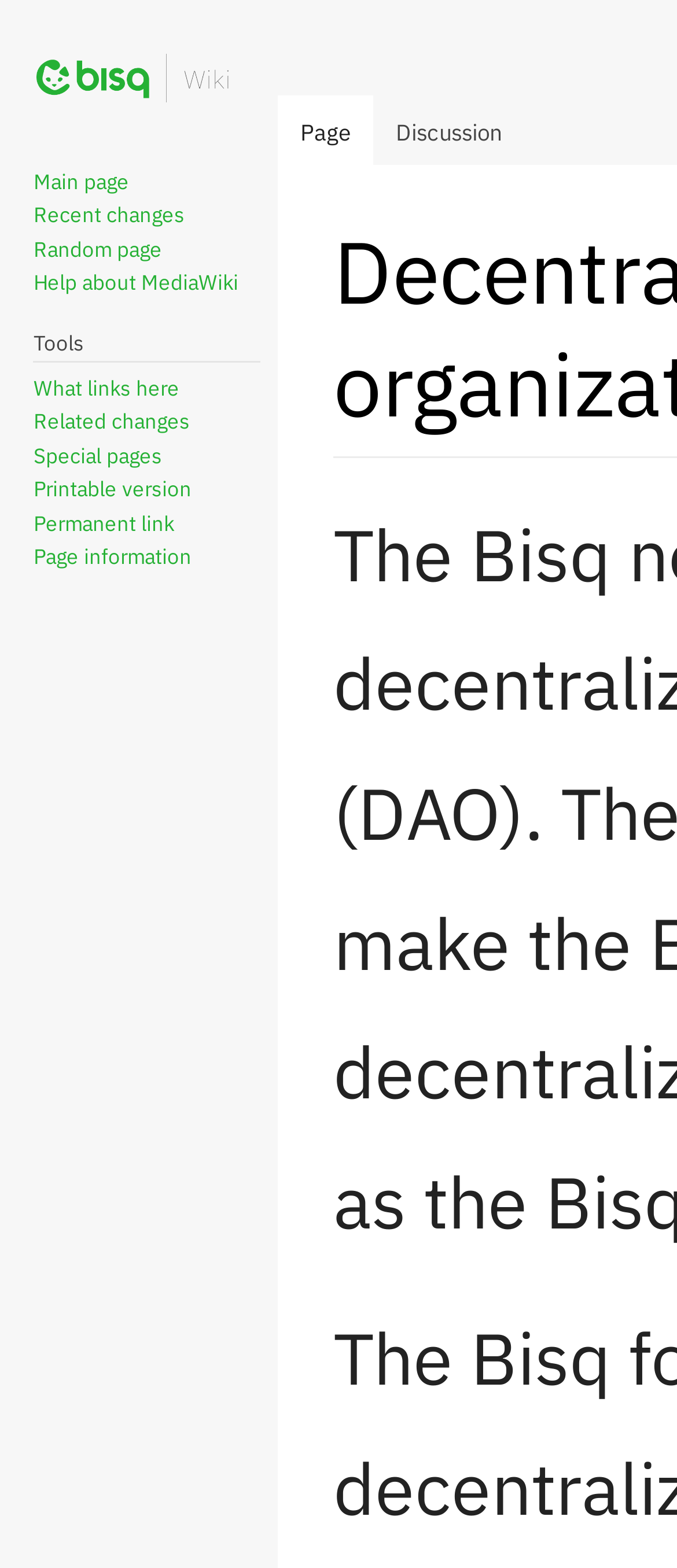Please specify the bounding box coordinates in the format (top-left x, top-left y, bottom-right x, bottom-right y), with values ranging from 0 to 1. Identify the bounding box for the UI component described as follows: Page

[0.41, 0.061, 0.551, 0.103]